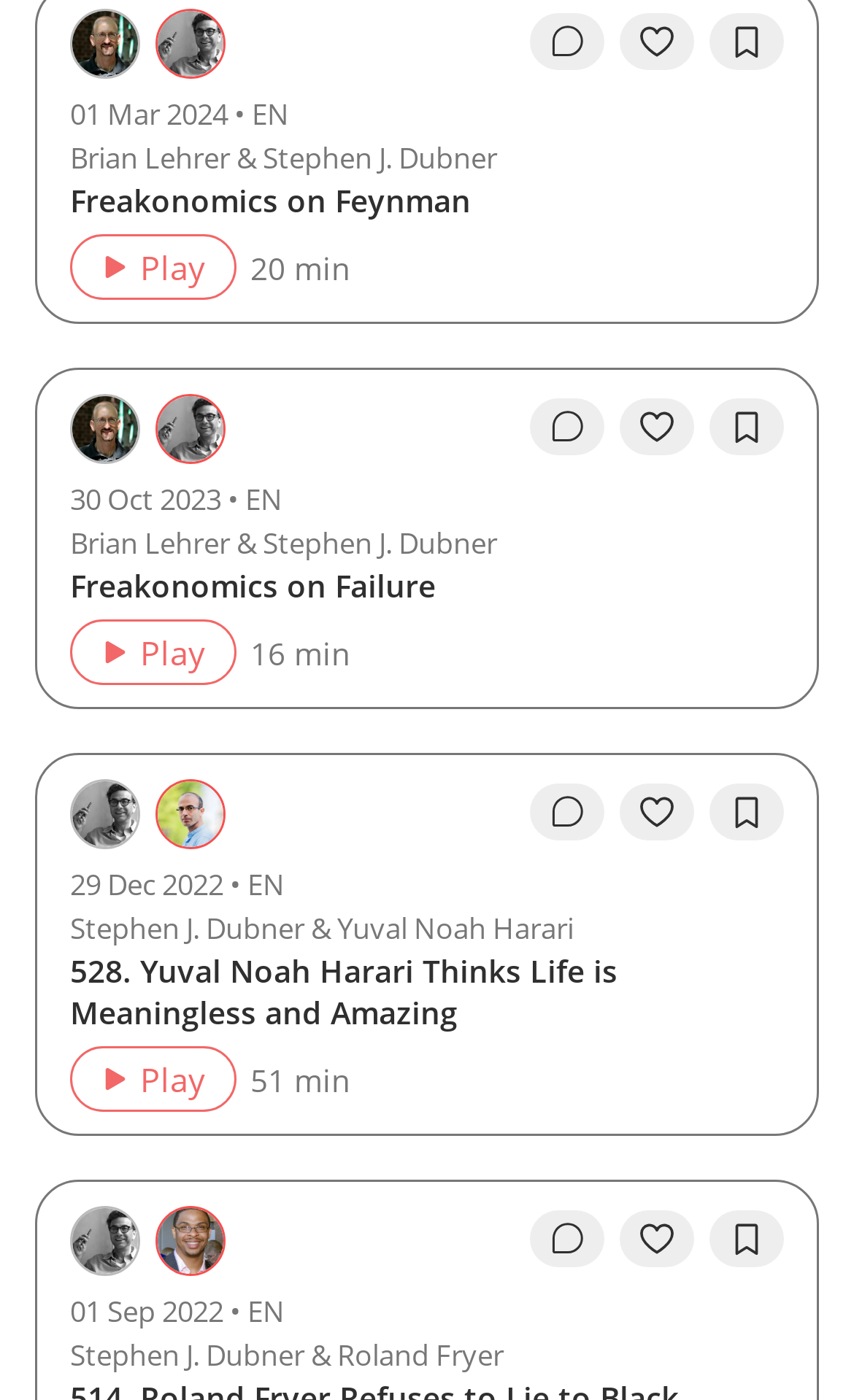Predict the bounding box coordinates of the area that should be clicked to accomplish the following instruction: "Go to the guest page of Stephen J. Dubner". The bounding box coordinates should consist of four float numbers between 0 and 1, i.e., [left, top, right, bottom].

[0.182, 0.006, 0.264, 0.056]